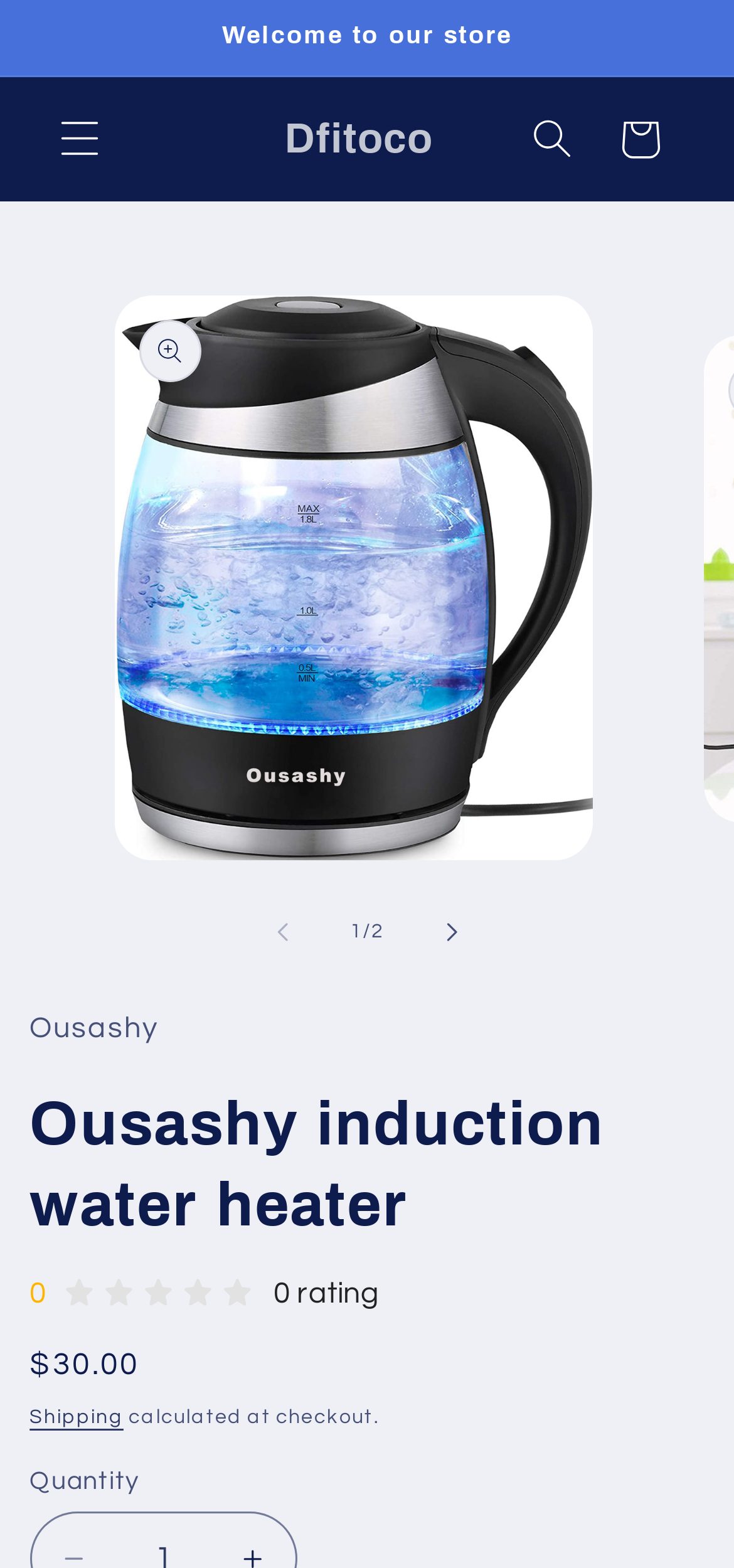Extract the primary header of the webpage and generate its text.

Ousashy induction water heater